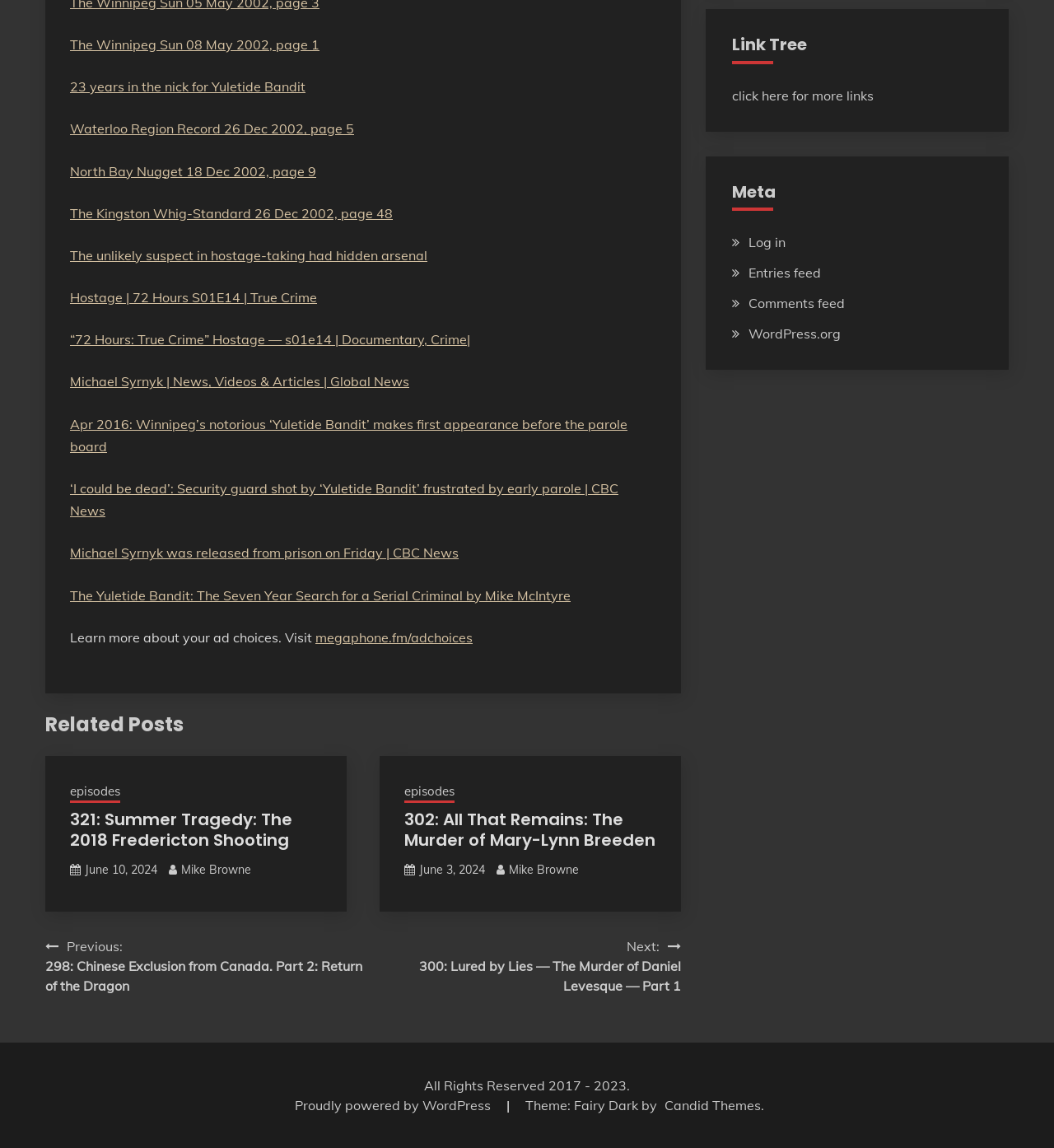What is the name of the theme used by the website?
Look at the webpage screenshot and answer the question with a detailed explanation.

I found a static text element with the text 'Theme: Fairy Dark by Candid Themes', which indicates that the theme used by the website is Fairy Dark.